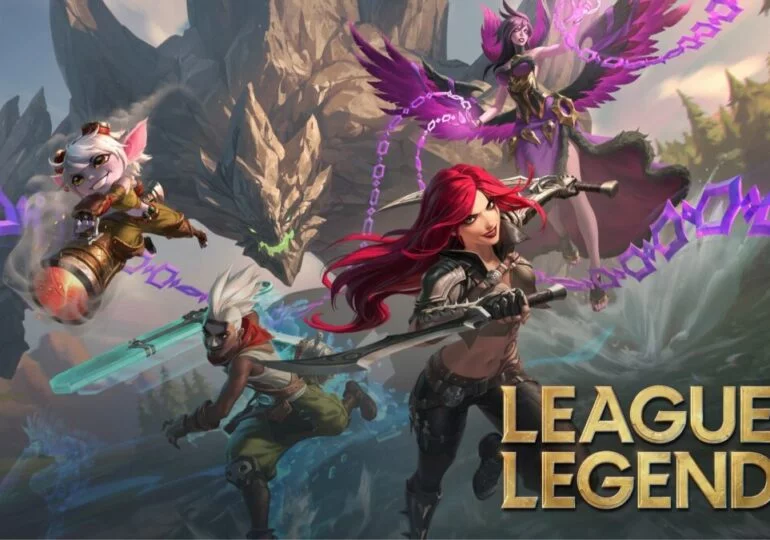Generate a complete and detailed caption for the image.

The image features dynamic characters from the popular multiplayer game *League of Legends*, showcasing a vibrant and intense fantasy setting. In the foreground, a fierce female champion, armed with a sword, leads the charge with a determined expression, embodying strength and resilience. To her left, a cunning character with a mischievous demeanor clutches a magical staff, while another figure, wielding a glowing sword, appears ready for action in the background. All of them are set against a dramatic landscape that includes towering rocks and mystical elements, suggesting an epic battle scene. The title *League of Legends* prominently displayed at the bottom highlights the game's identity and invites viewers into its thrilling universe. This artwork reflects the game's strategic depth and diverse character roster, appealing to fans and newcomers alike.